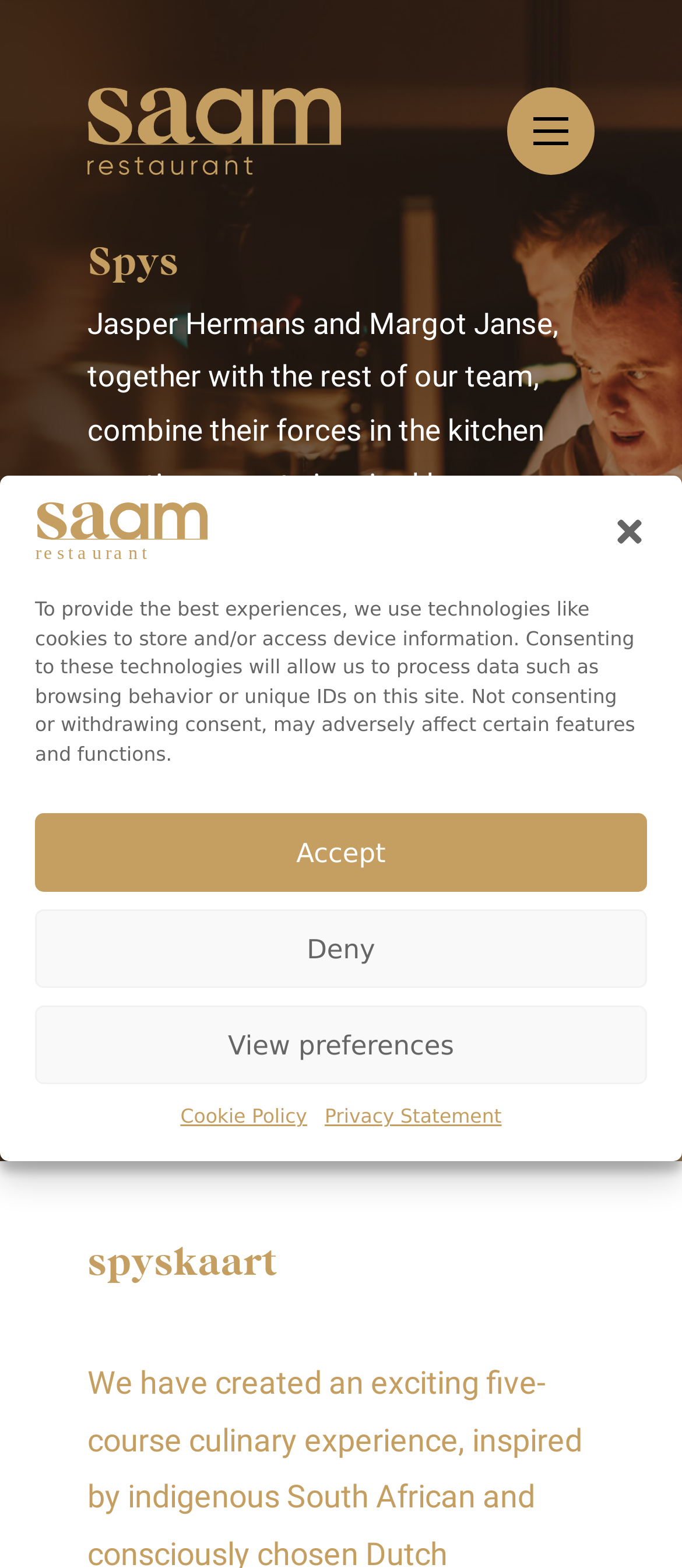Identify the bounding box coordinates for the UI element described as: "Cookie Policy".

[0.264, 0.703, 0.45, 0.724]